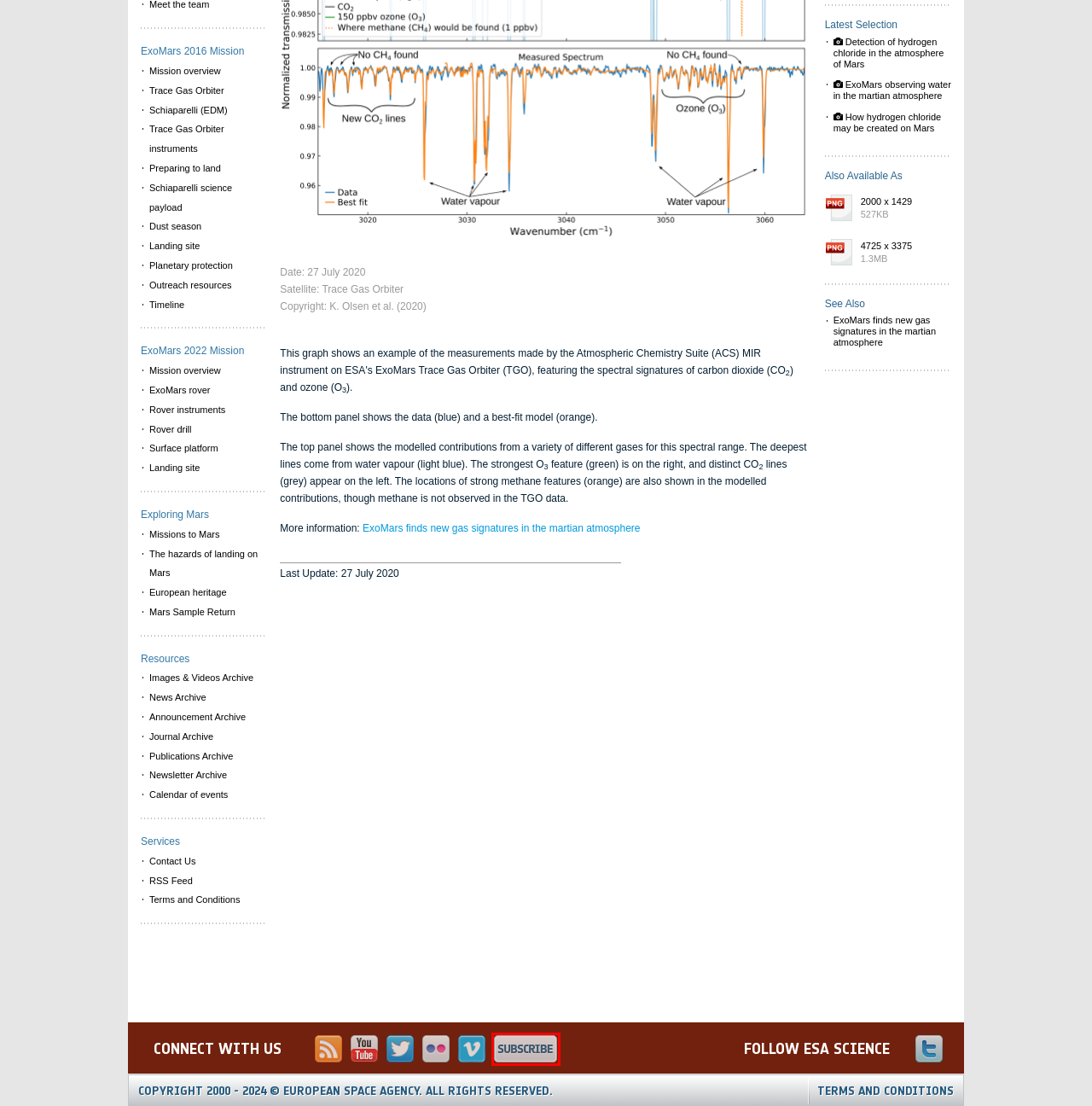Analyze the screenshot of a webpage featuring a red rectangle around an element. Pick the description that best fits the new webpage after interacting with the element inside the red bounding box. Here are the candidates:
A. ESA - Robotic Exploration of Mars - European explorers in the Solar System
B. ESA - Robotic Exploration of Mars - Calendar of events
C. ESA - Robotic Exploration of Mars - Missions to Mars
D. ESA - Robotic Exploration of Mars - ExoMars 2022 surface platform
E. ESA - Robotic Exploration of Mars - Subscribe
F. ESA - Robotic Exploration of Mars - Mars Sample Return
G. ESA - Robotic Exploration of Mars - Publications Archive
H. ESA - Robotic Exploration of Mars - The ExoMars drill unit

E